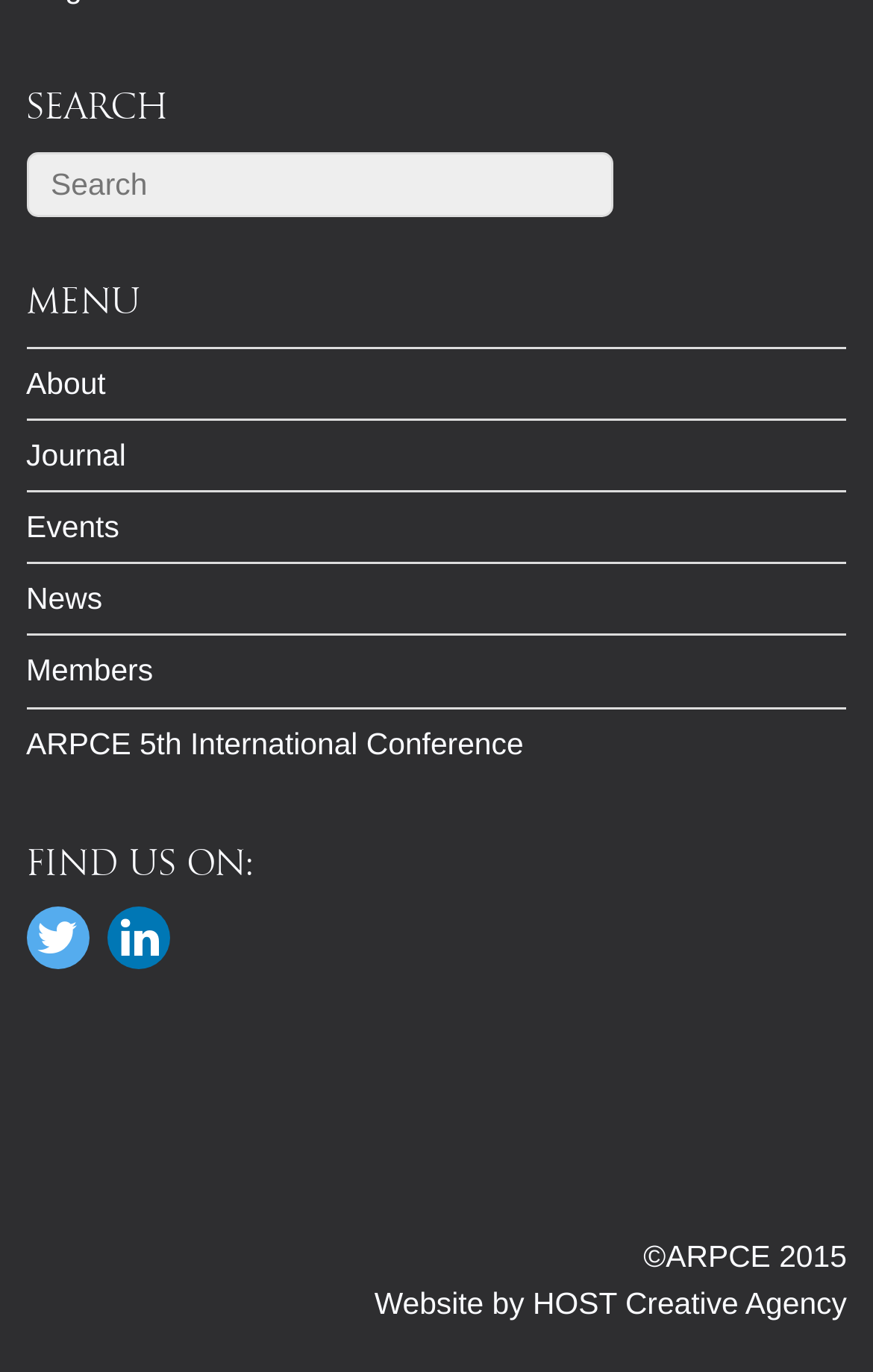Extract the bounding box coordinates for the UI element described by the text: "ARPCE 5th International Conference". The coordinates should be in the form of [left, top, right, bottom] with values between 0 and 1.

[0.03, 0.529, 0.6, 0.554]